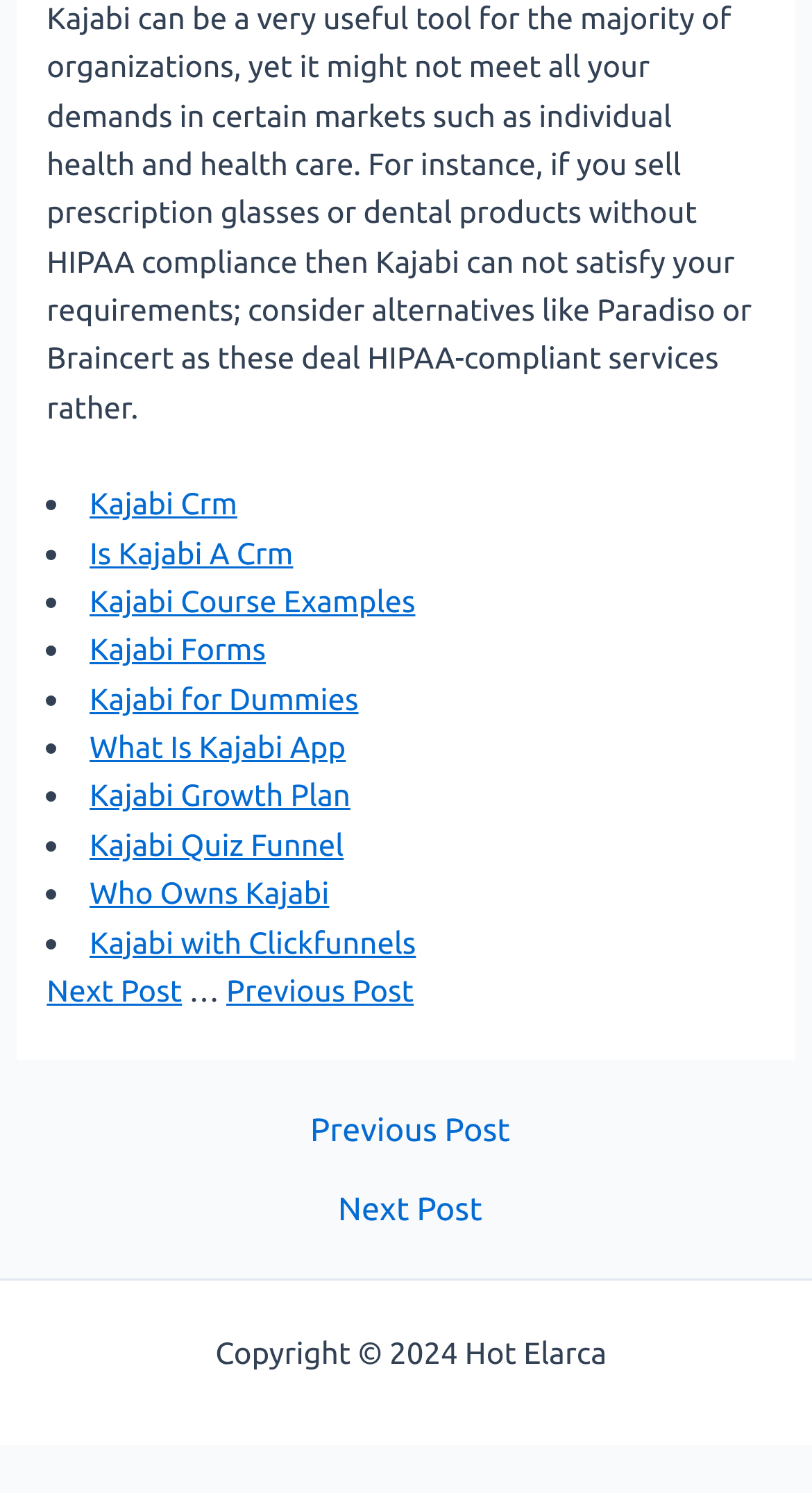Specify the bounding box coordinates of the area to click in order to follow the given instruction: "Go to Next Post."

[0.058, 0.651, 0.224, 0.675]